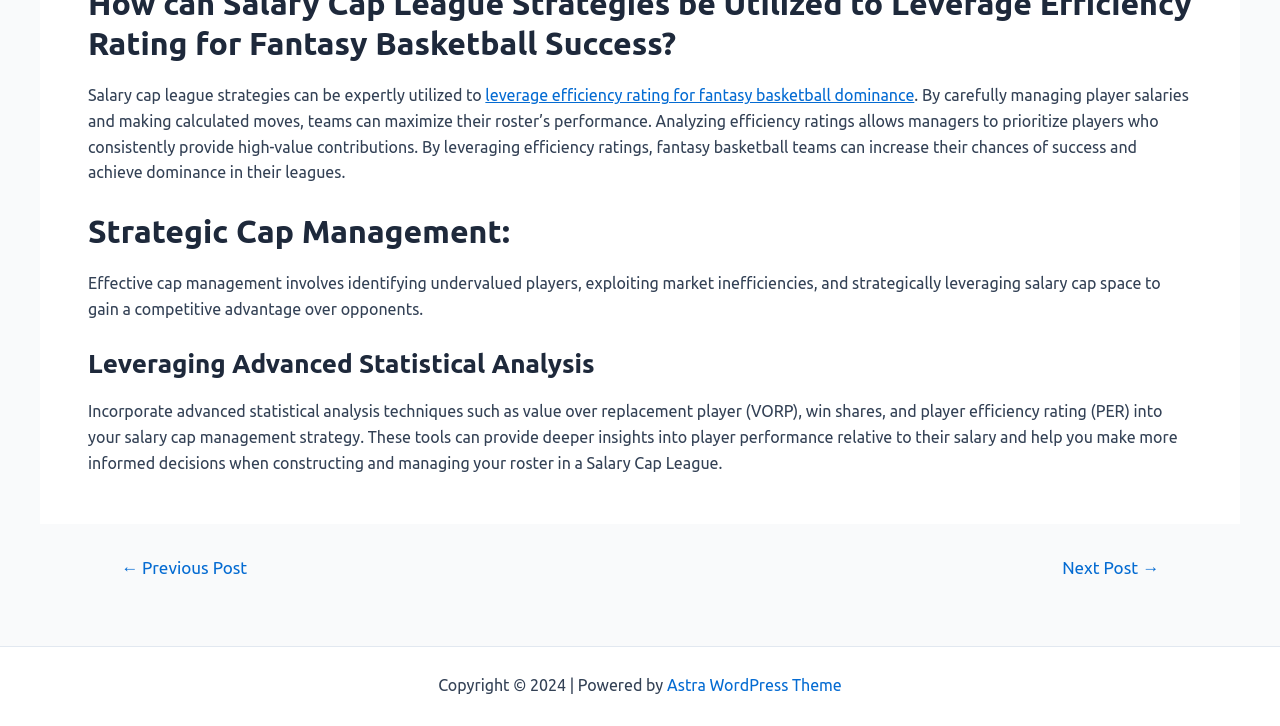What is the navigation option below the main content?
Analyze the image and provide a thorough answer to the question.

The navigation option below the main content is 'Posts', which includes links to previous and next posts, allowing users to navigate through the website's content.